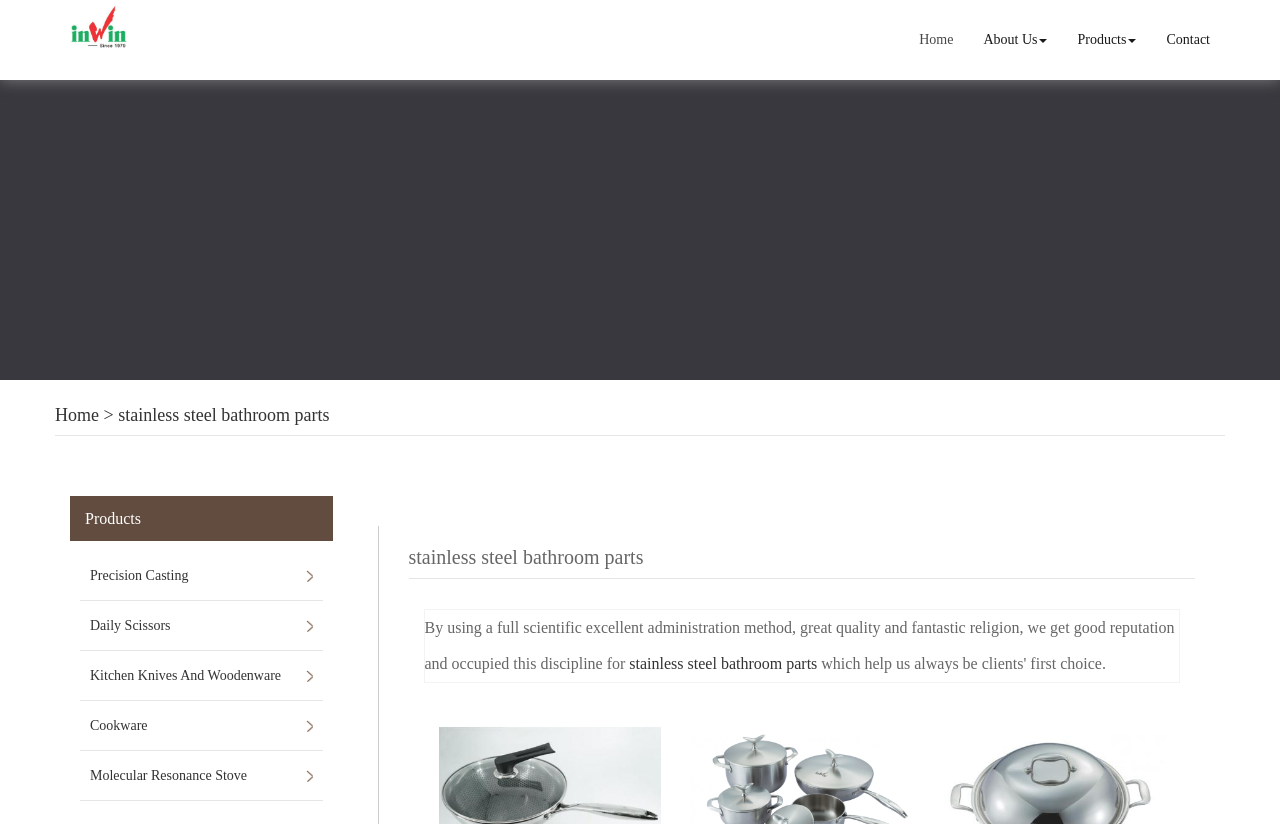Can you find the bounding box coordinates for the element to click on to achieve the instruction: "Read the 'Ocean Grown Extracts Cbd Minta' article"?

None